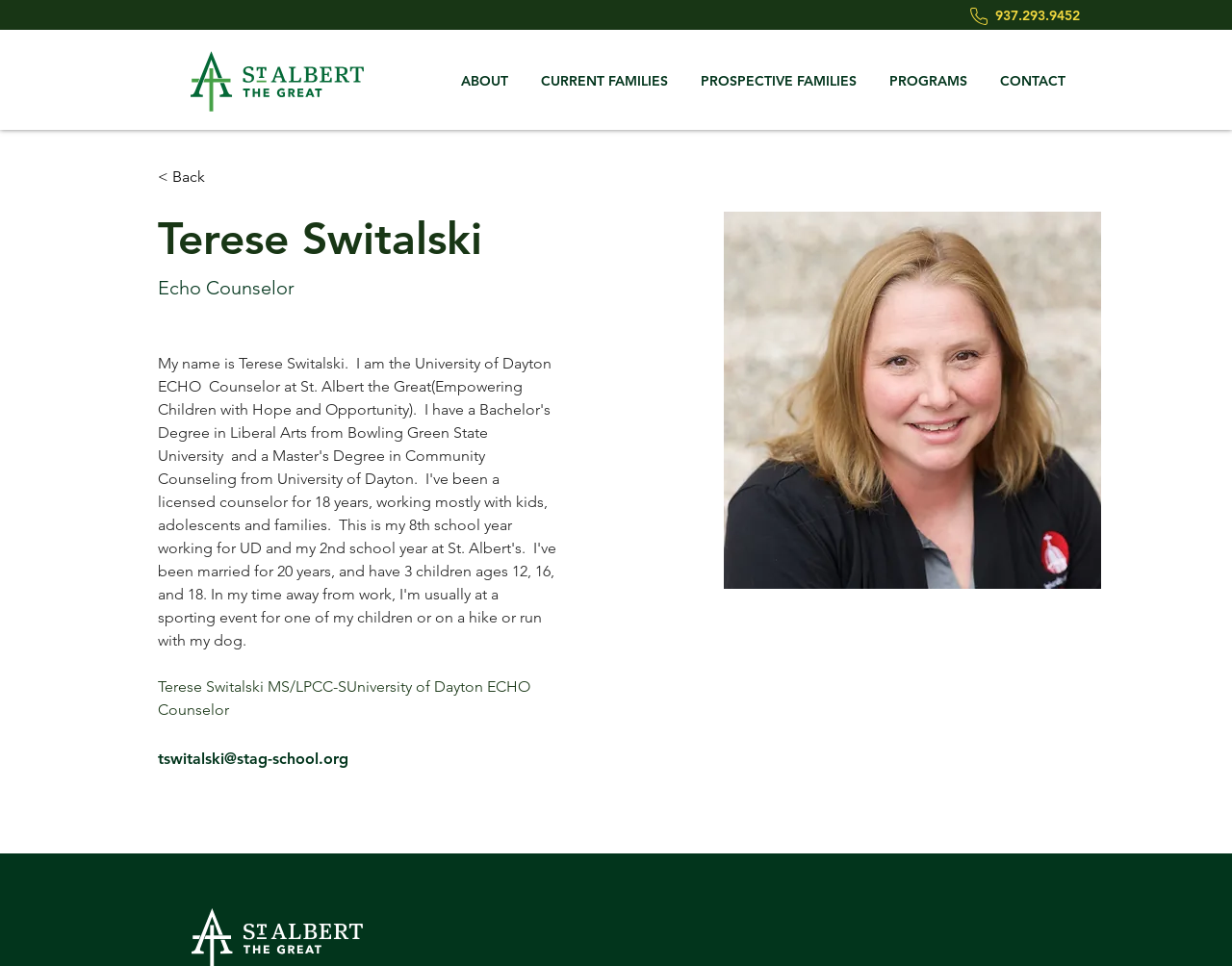Locate the bounding box coordinates of the element that should be clicked to fulfill the instruction: "View the CONTACT page".

[0.8, 0.062, 0.879, 0.107]